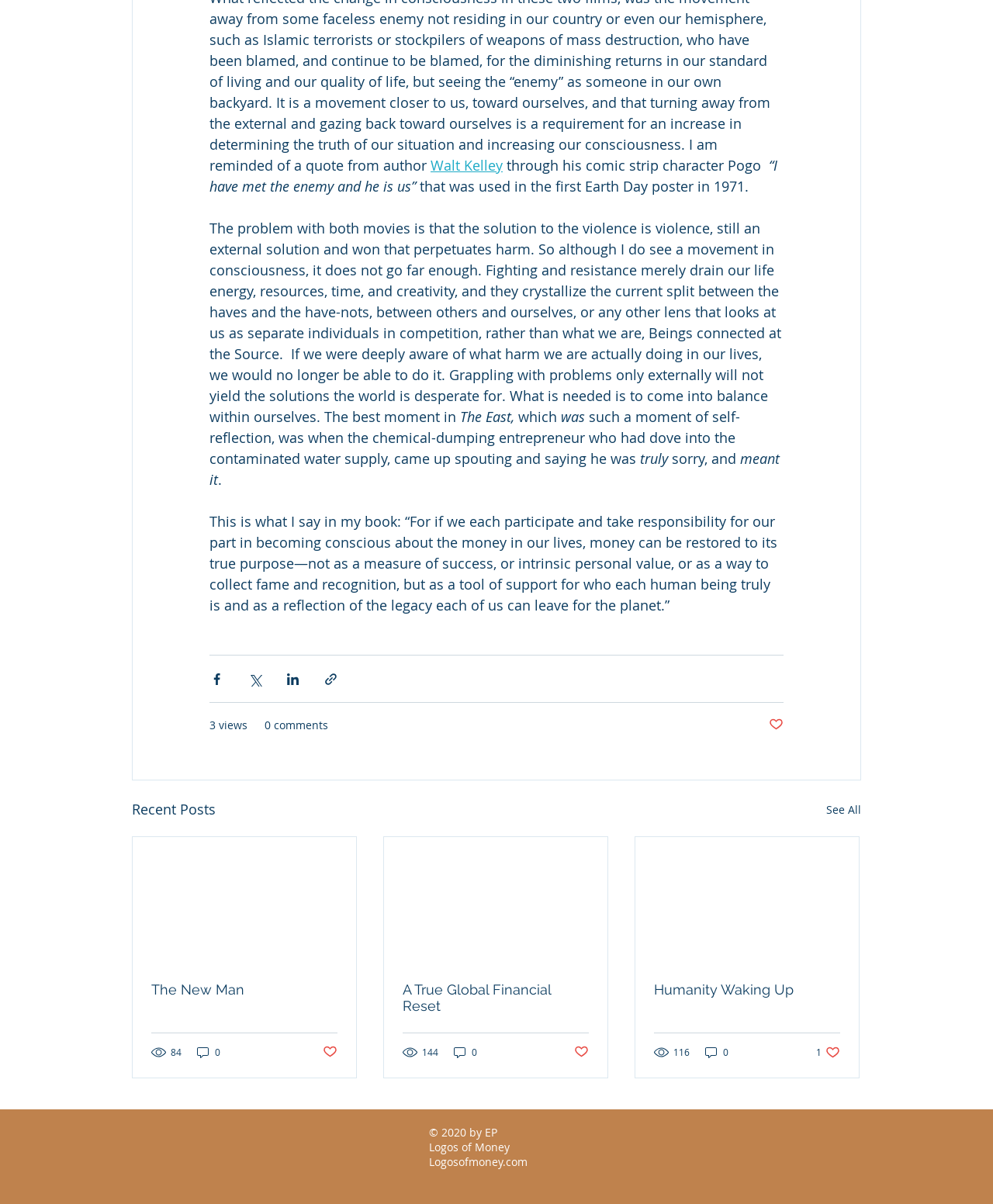What is the author's suggestion for solving problems?
Using the image as a reference, answer with just one word or a short phrase.

Come into balance within ourselves